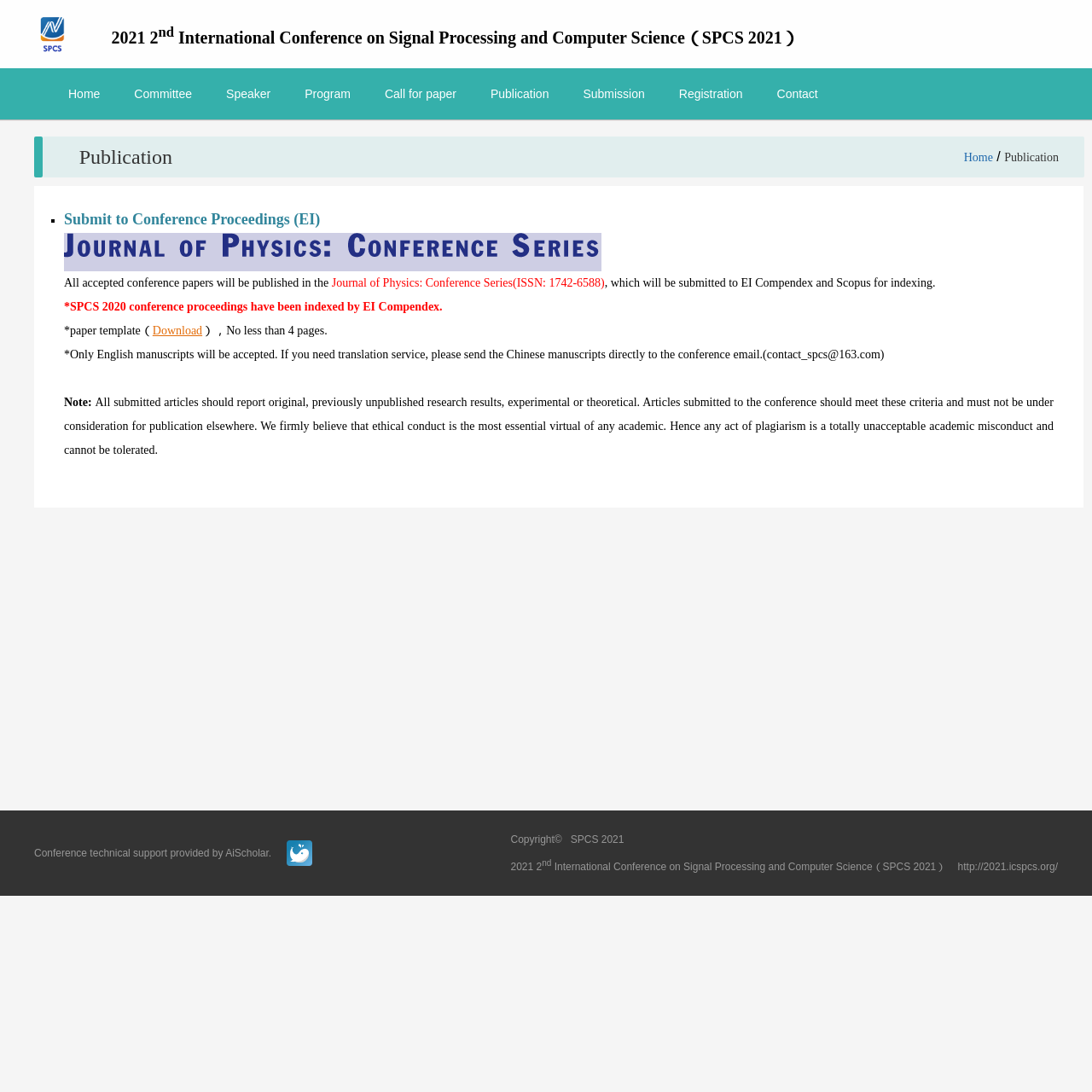Please identify the bounding box coordinates of the area I need to click to accomplish the following instruction: "Click the Home link".

[0.047, 0.062, 0.107, 0.109]